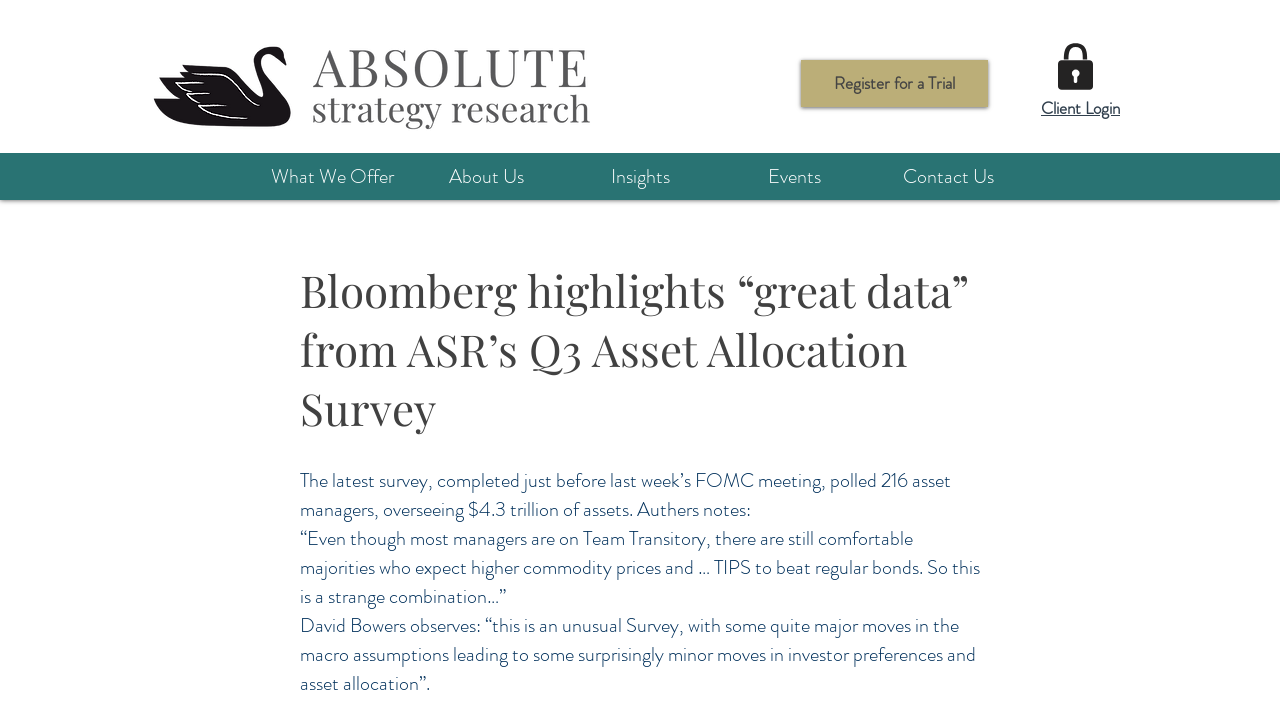Please determine the bounding box coordinates of the clickable area required to carry out the following instruction: "Login as a client". The coordinates must be four float numbers between 0 and 1, represented as [left, top, right, bottom].

[0.813, 0.137, 0.875, 0.171]